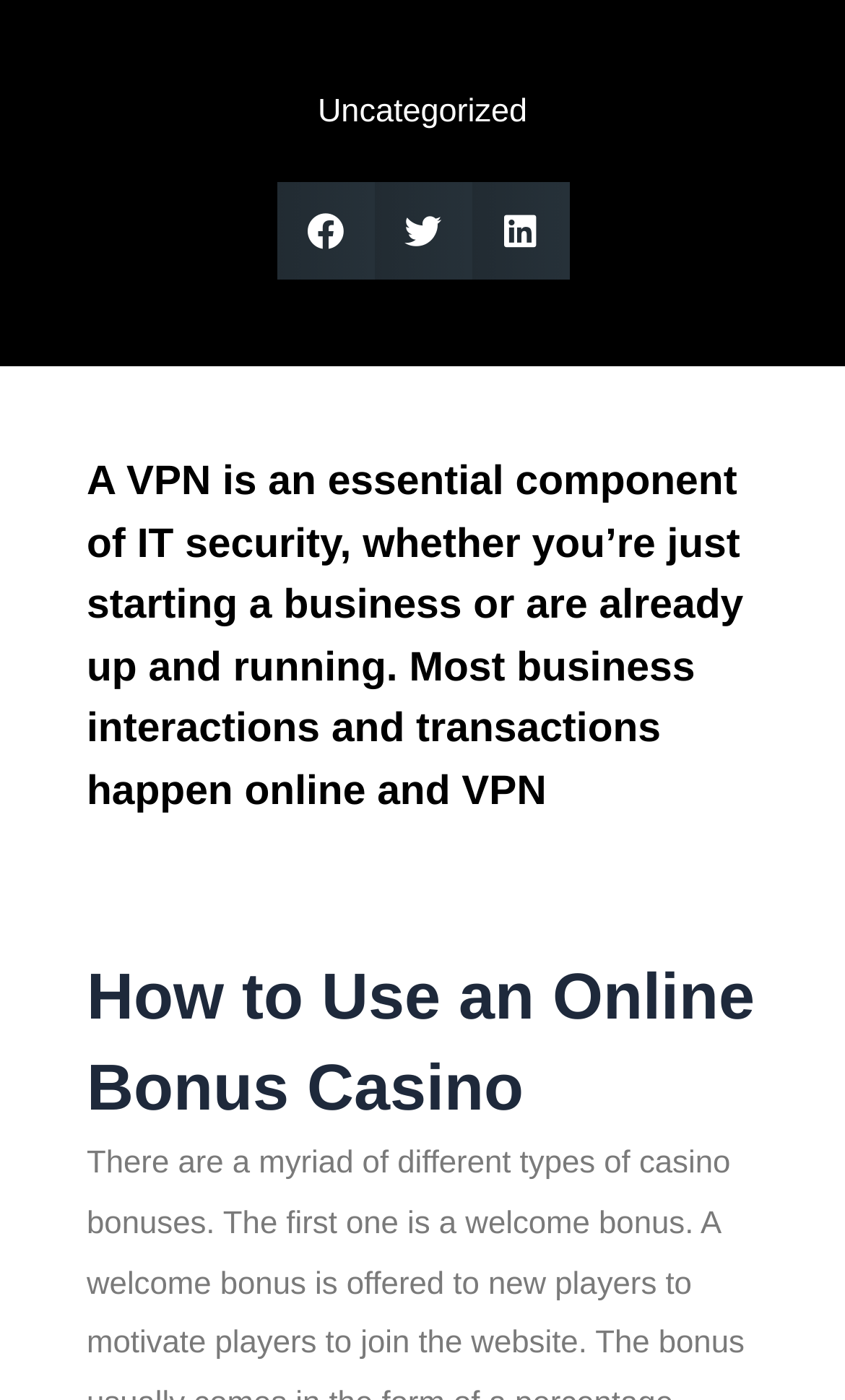Identify the bounding box coordinates for the UI element mentioned here: "aria-label="Share on facebook"". Provide the coordinates as four float values between 0 and 1, i.e., [left, top, right, bottom].

[0.327, 0.13, 0.442, 0.2]